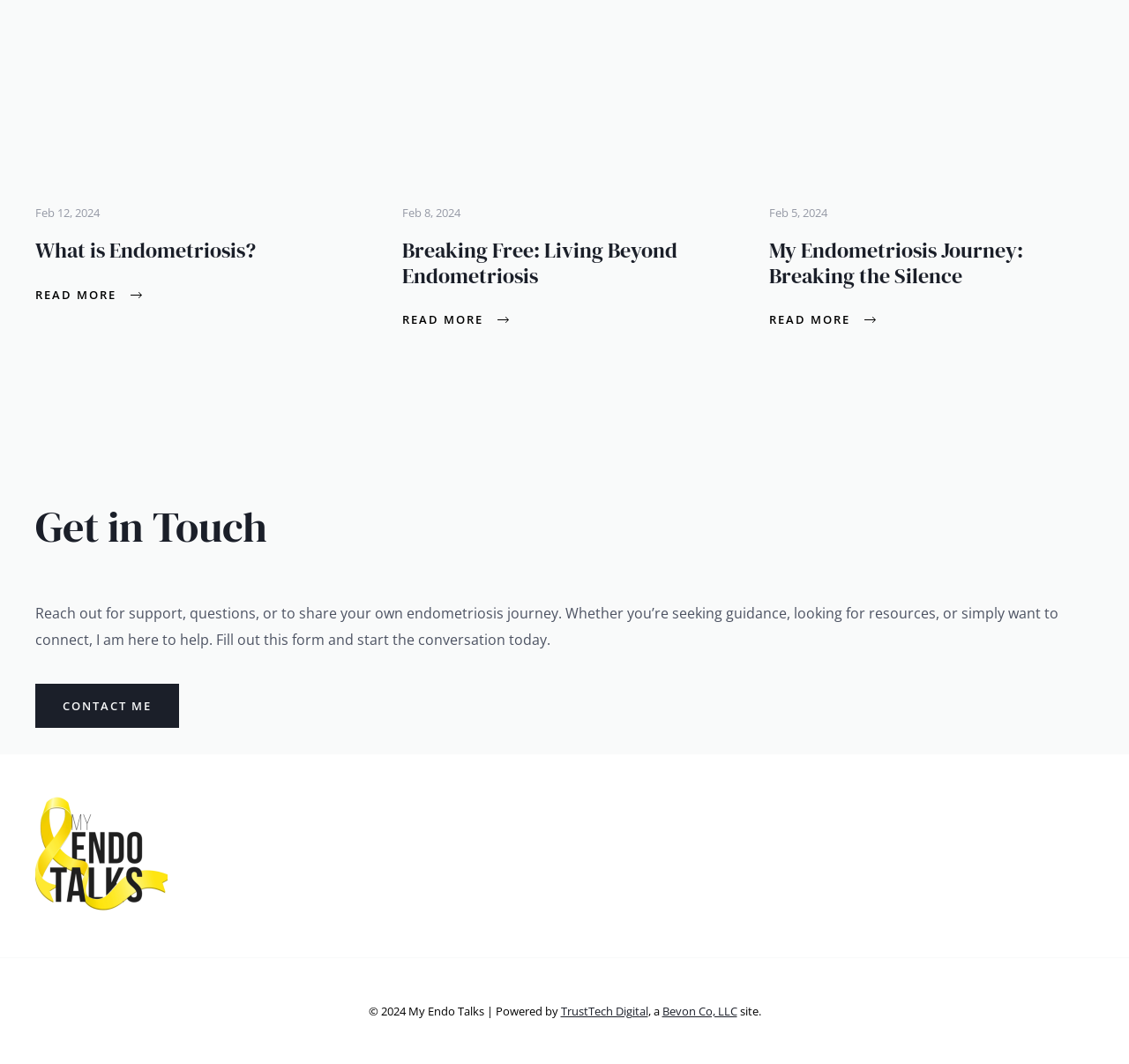What is the name of the logo in the footer?
Answer the question in as much detail as possible.

I found the name of the logo in the footer by looking at the link element with the content 'My Endo Talks Logo' which is located in the footer section.